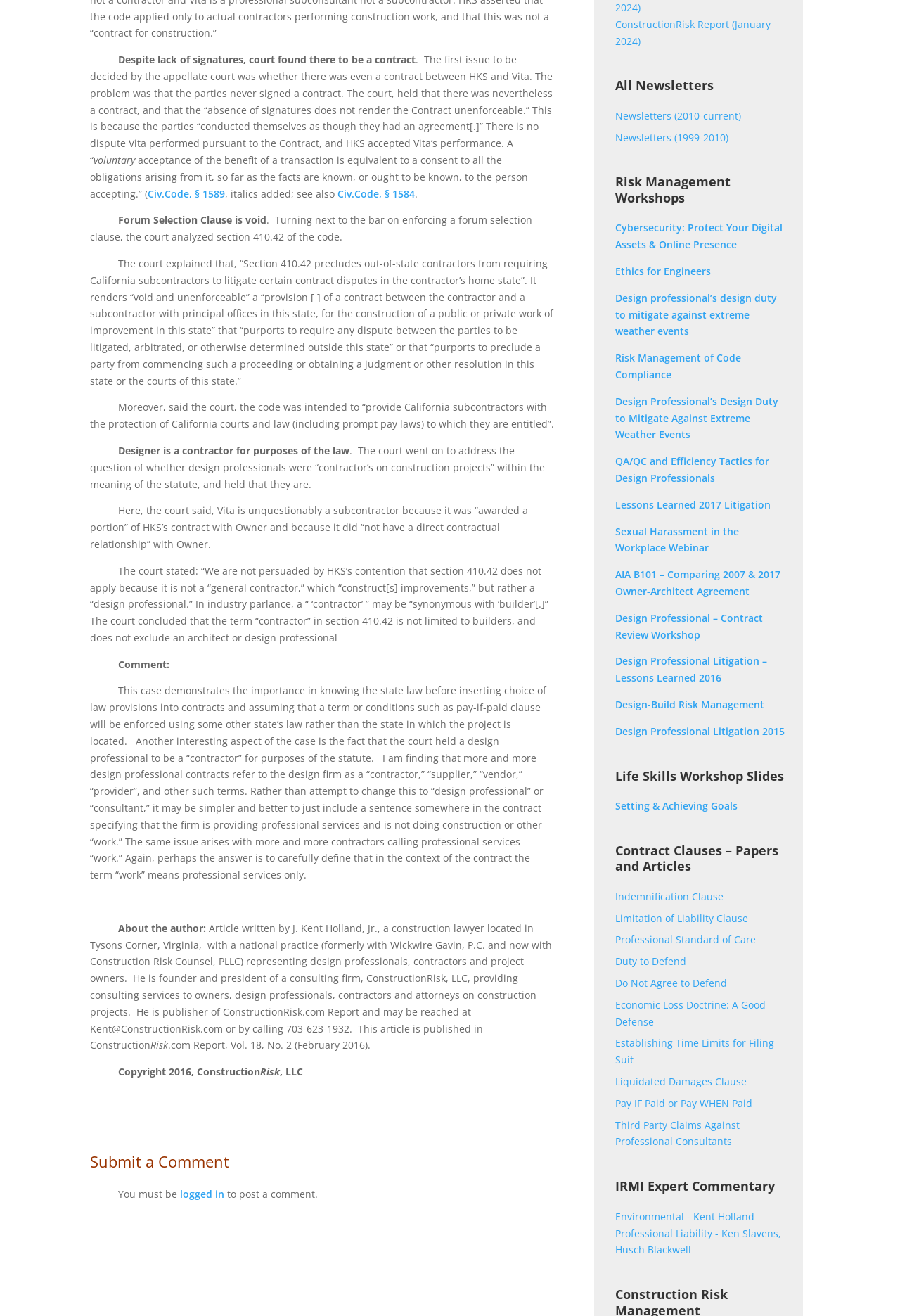What is the term used to describe the design firm in the contract?
Based on the image, respond with a single word or phrase.

Contractor